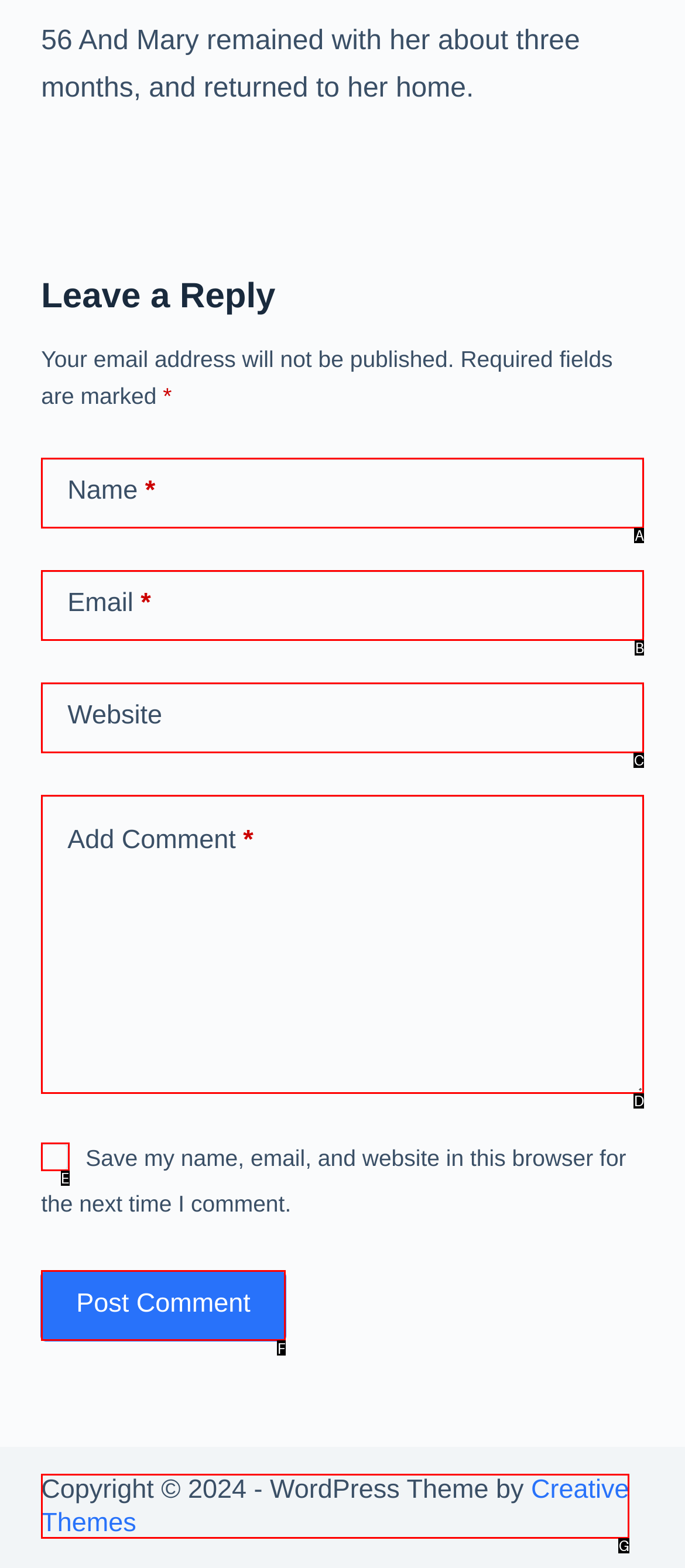Given the description: Creative Themes, choose the HTML element that matches it. Indicate your answer with the letter of the option.

G